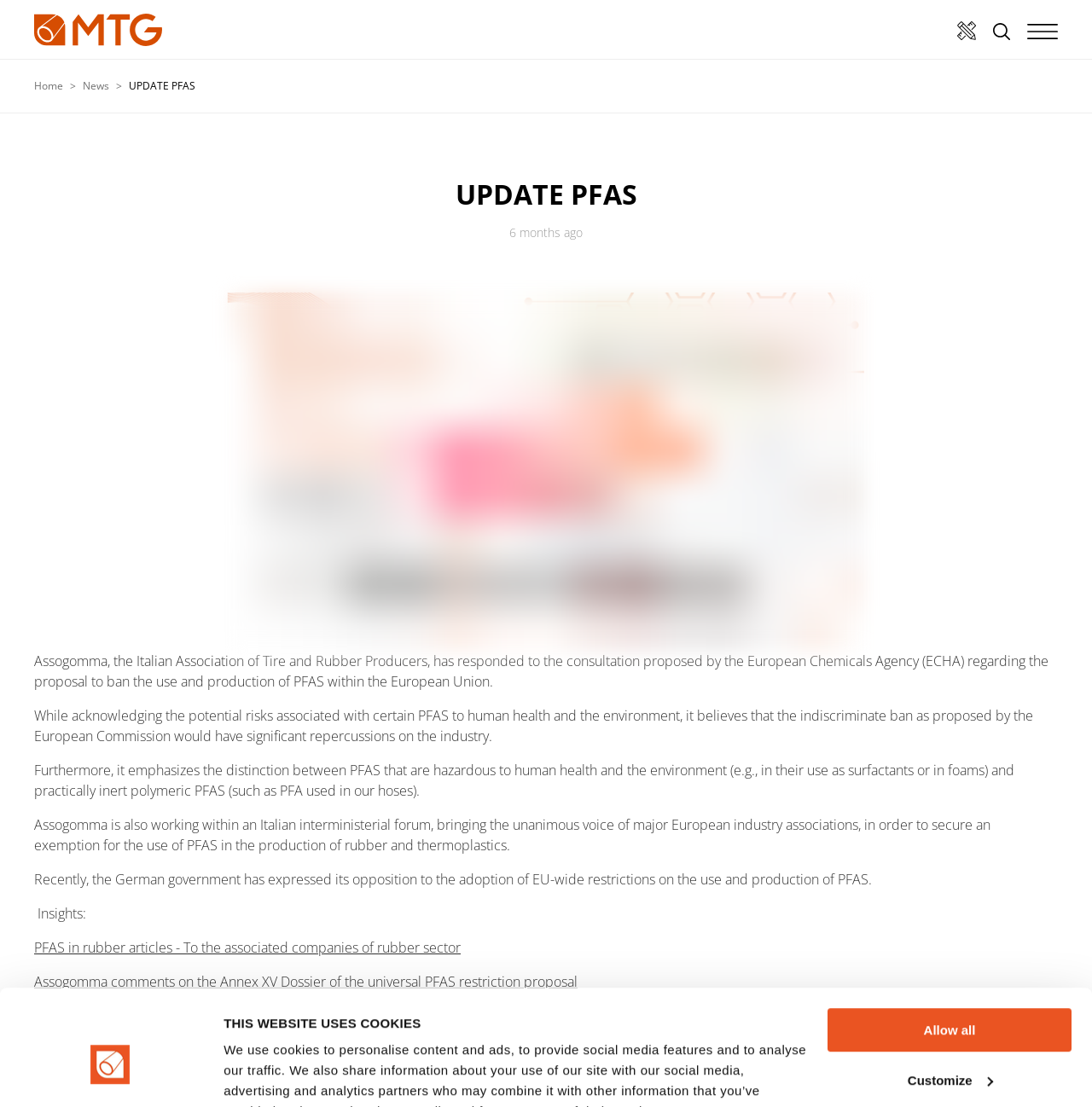What is the purpose of the 'Customize' button?
Based on the screenshot, answer the question with a single word or phrase.

To customize cookie settings